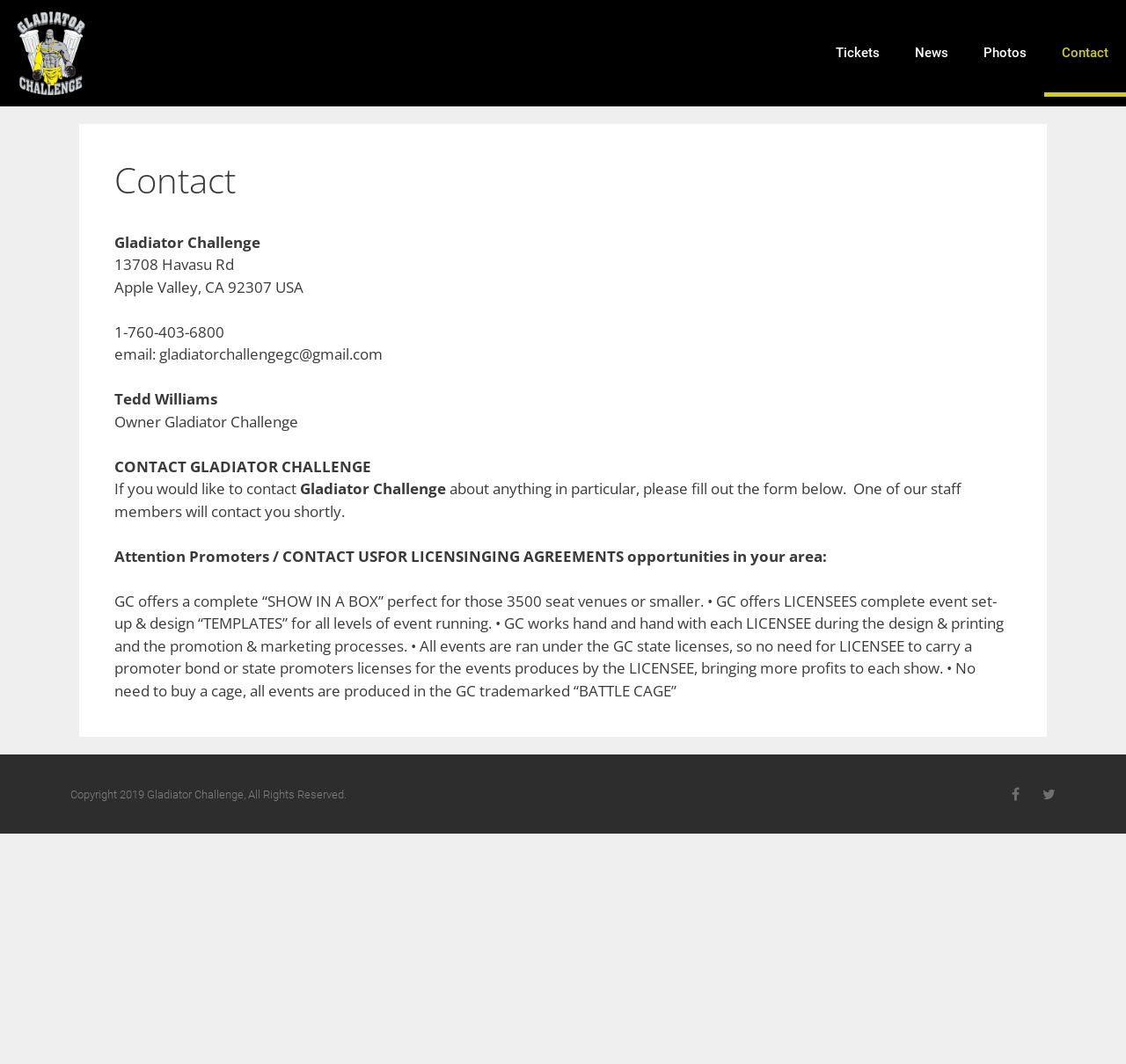Answer this question using a single word or a brief phrase:
What is the name of the owner of Gladiator Challenge?

Tedd Williams